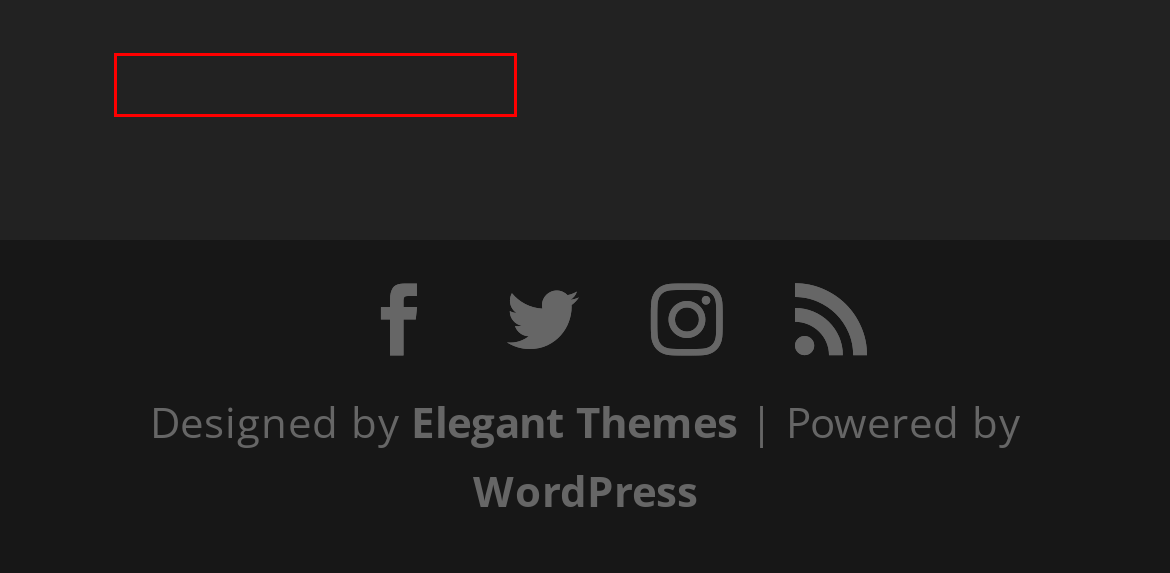You have a screenshot of a webpage with a red rectangle bounding box. Identify the best webpage description that corresponds to the new webpage after clicking the element within the red bounding box. Here are the candidates:
A. Halaman default
B. The Most Popular WordPress Themes In The World
C. Leadership Potential Development and Learning -
D. Revolution Global TV
E. mail order bride - Revolution Global TV
F. Actualizar Archivos Dll - Revolution Global TV
G. Camsurf - Revolution Global TV
H. Webcam Test - Revolution Global TV

A